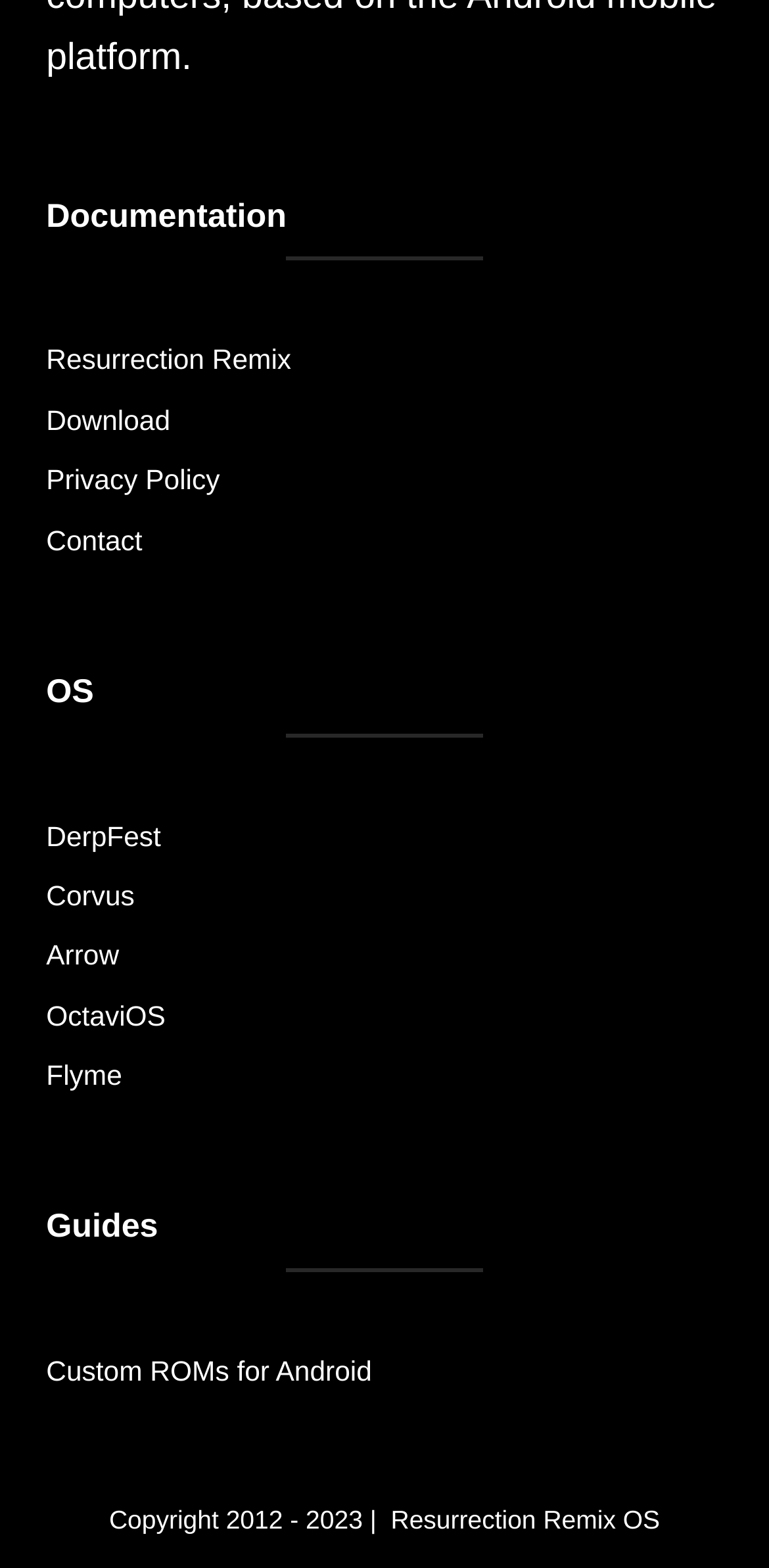Provide your answer to the question using just one word or phrase: What is the first OS listed?

DerpFest